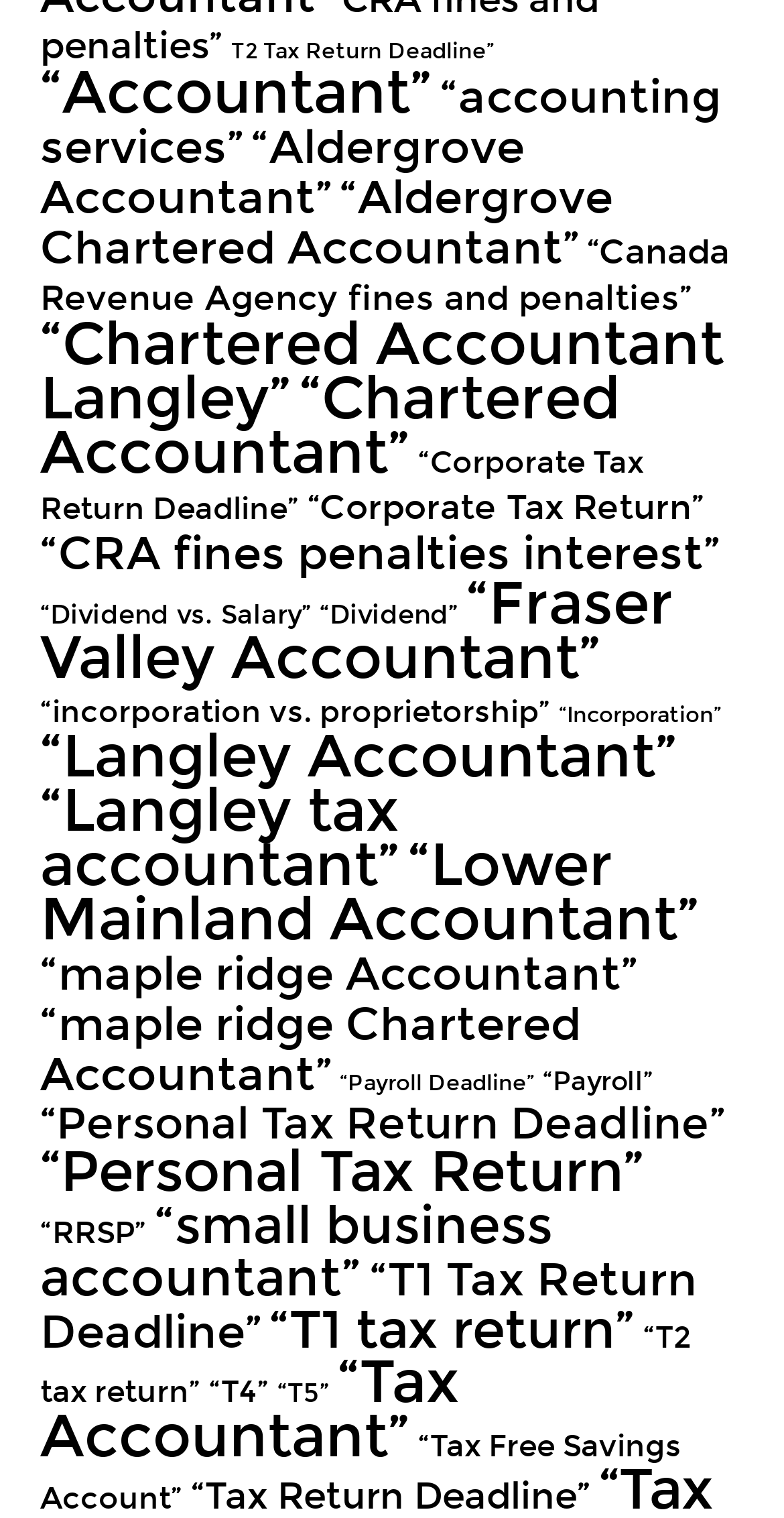What is the purpose of the 'T2 Tax Return Deadline' link?
Answer the question with a detailed and thorough explanation.

The link 'T2 Tax Return Deadline' is likely to provide information on the deadline for submitting T2 tax returns, which is an important task for individuals and businesses in Canada. The link is part of a collection of links related to taxation and accounting services.